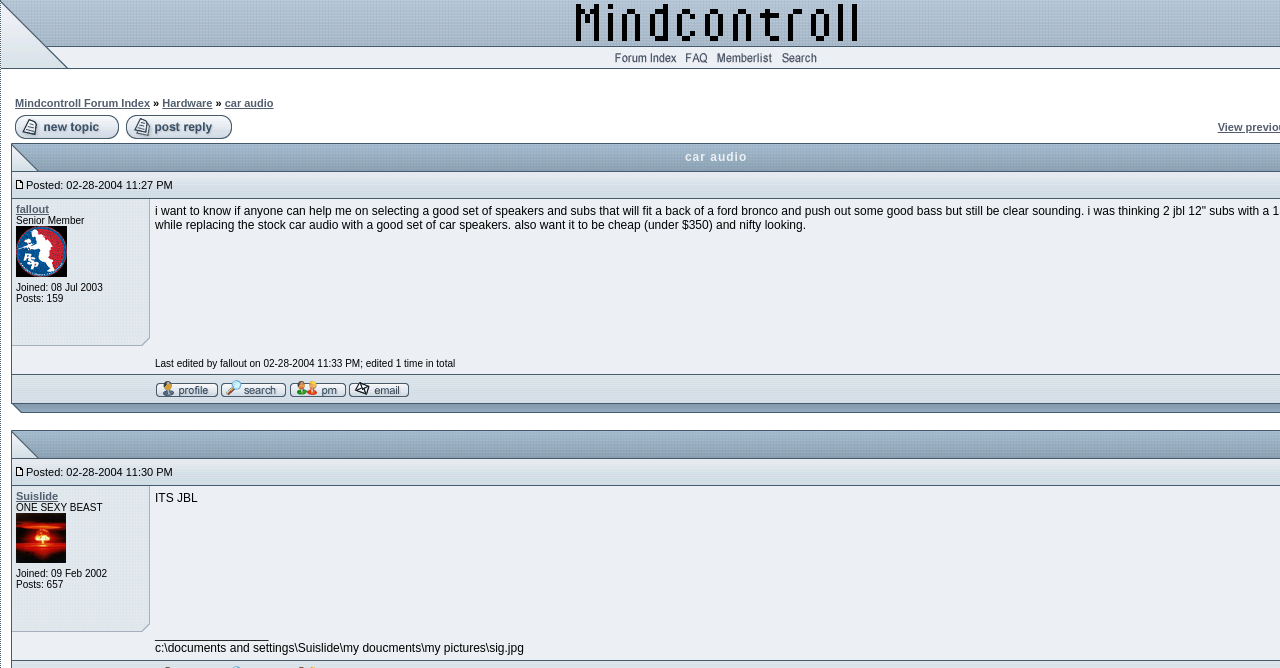Locate the bounding box coordinates of the element that should be clicked to execute the following instruction: "Reply to topic".

[0.098, 0.174, 0.181, 0.195]